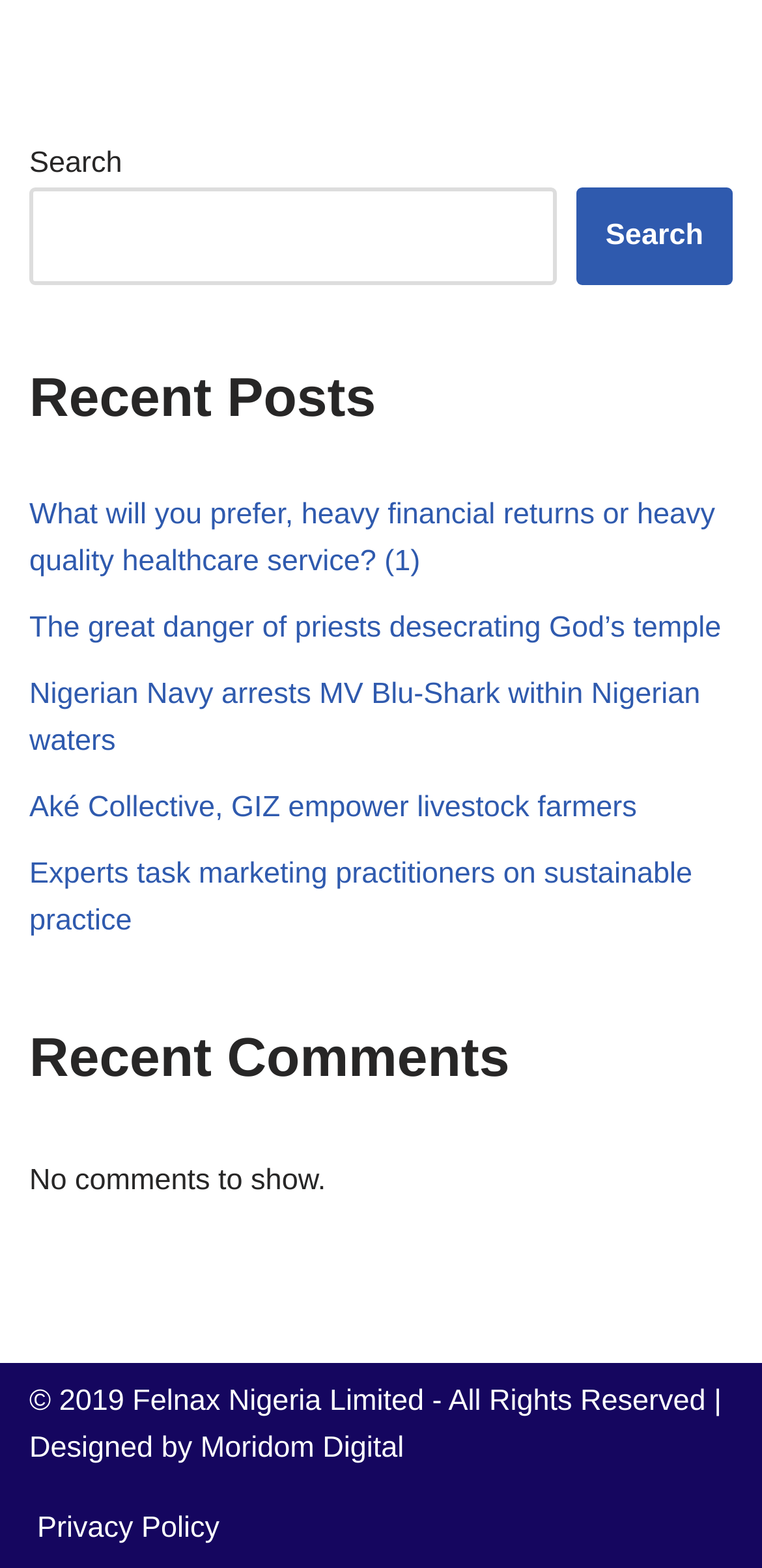Identify the bounding box coordinates of the element to click to follow this instruction: 'Check the copyright information'. Ensure the coordinates are four float values between 0 and 1, provided as [left, top, right, bottom].

[0.038, 0.883, 0.926, 0.904]